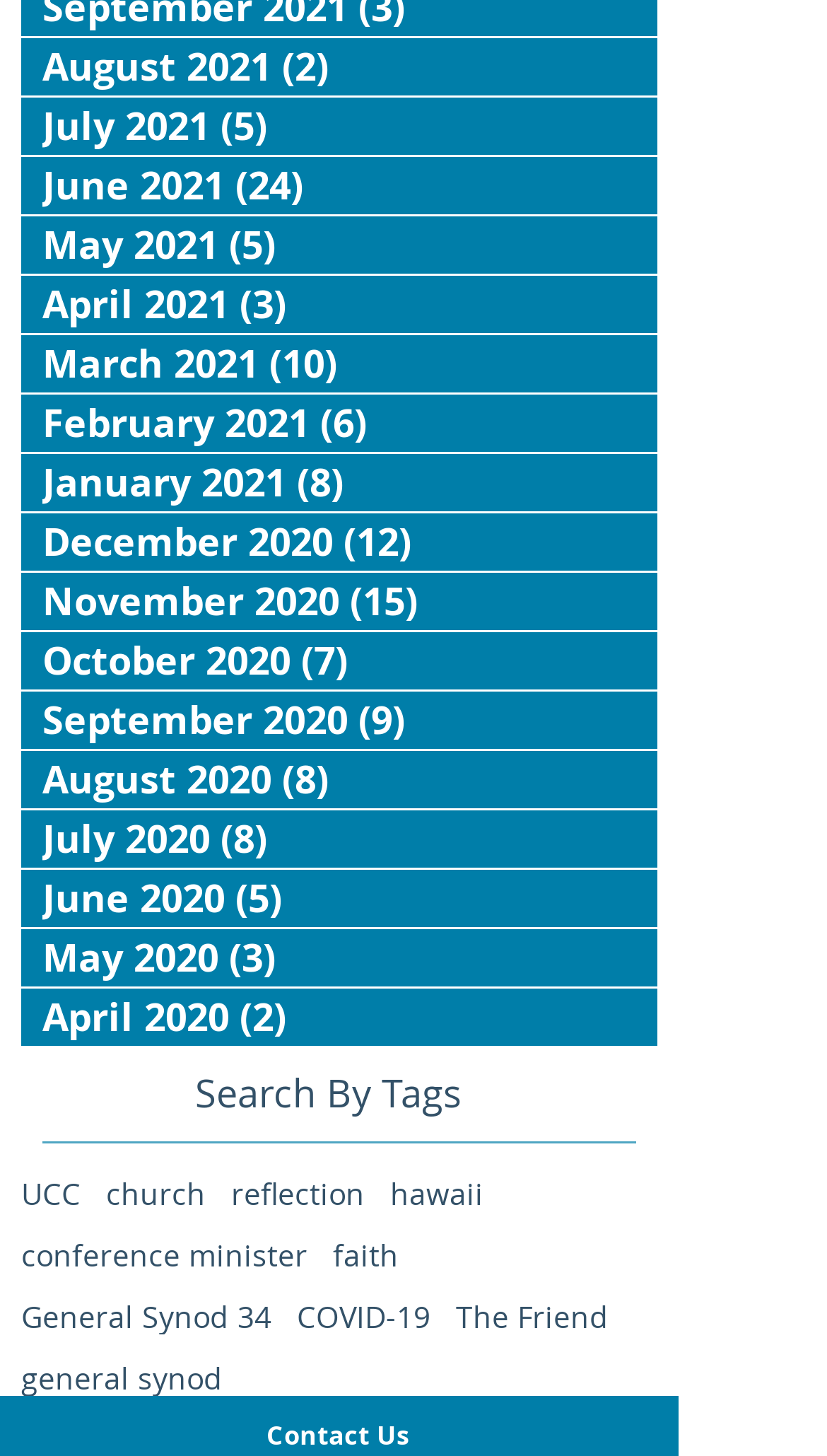Locate the bounding box coordinates of the area you need to click to fulfill this instruction: 'Call the customer service'. The coordinates must be in the form of four float numbers ranging from 0 to 1: [left, top, right, bottom].

None